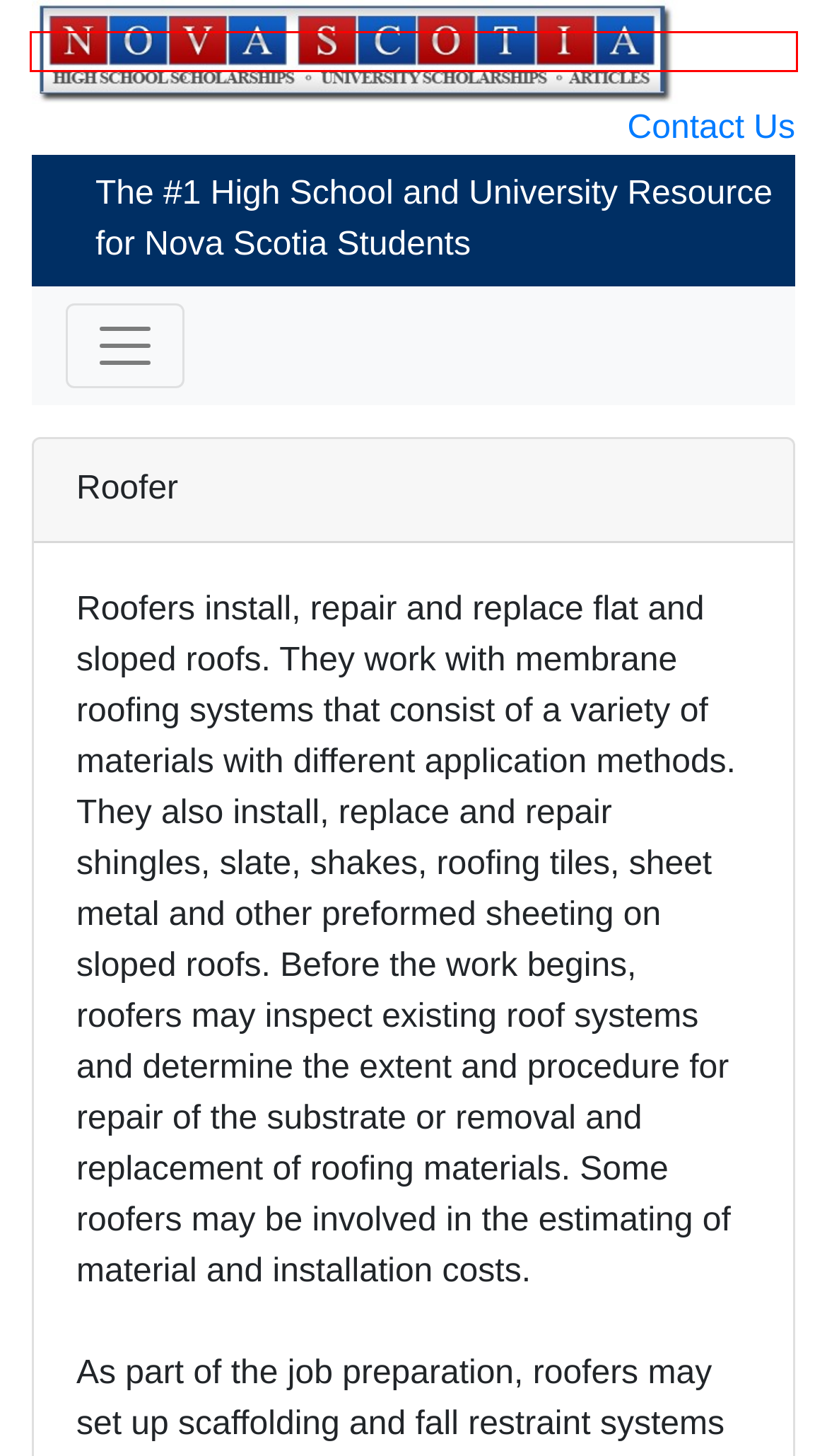Given a screenshot of a webpage featuring a red bounding box, identify the best matching webpage description for the new page after the element within the red box is clicked. Here are the options:
A. Quebec Scholarships - Quebec Scholarships
B. Nova Scotia Scholarships - Nova Scotia Scholarships
C. Nova Scotia Scholarships - 10 Words or Less Scholarship
D. Nova Scotia Scholarships - House of Commons Page Program for High School Students
E. Nova Scotia Scholarships - Ironworker (Reinforcing)
F. B.C. Scholarships - BC Scholarships
G. Manitoba Scholarships - Manitoba Scholarships
H. Nova Scotia Scholarships - Volunteer Centres in Saskatchewan

B